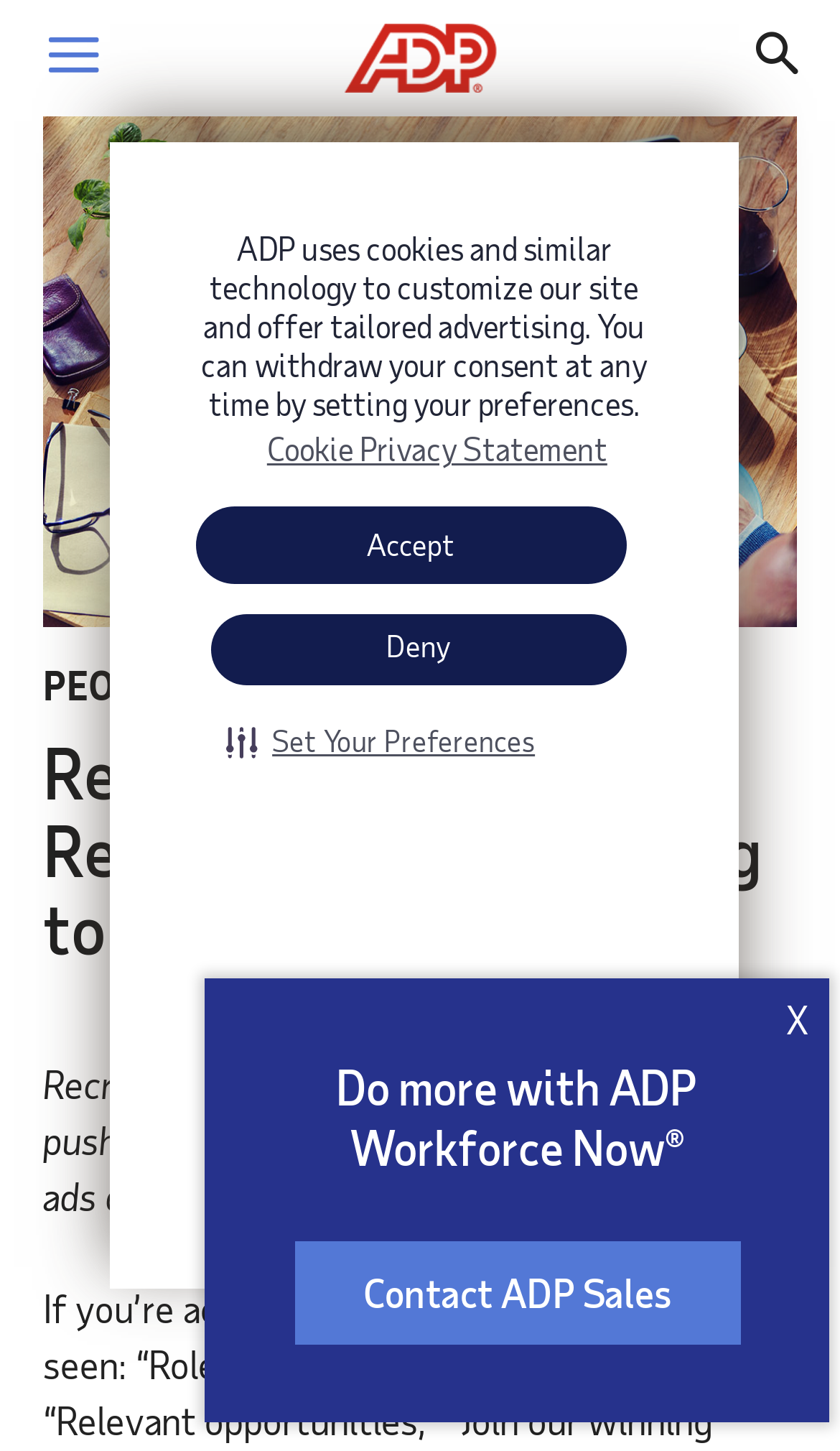Using the element description: "aria-label="Menu"", determine the bounding box coordinates for the specified UI element. The coordinates should be four float numbers between 0 and 1, [left, top, right, bottom].

[0.005, 0.0, 0.169, 0.08]